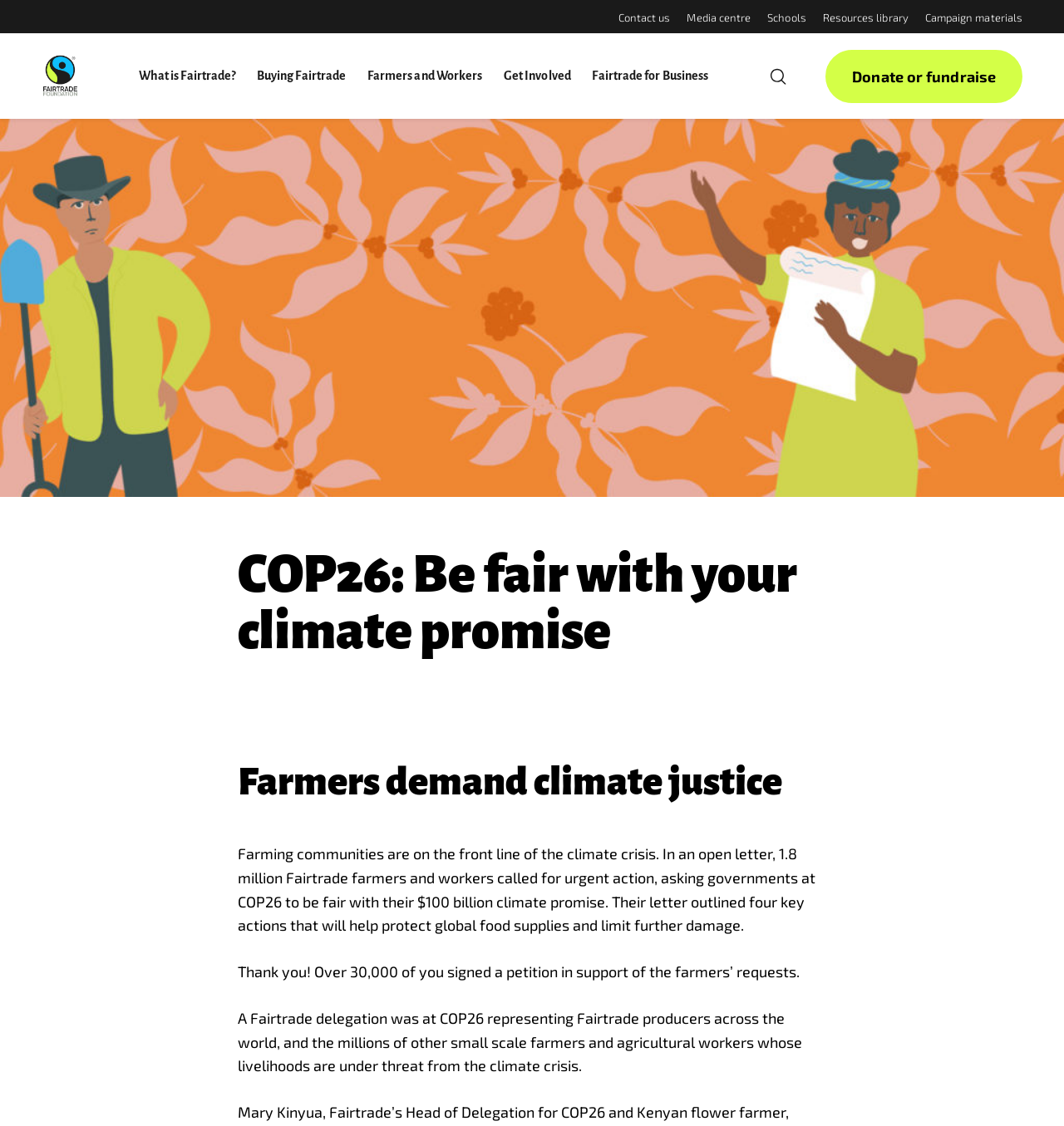Respond to the question below with a single word or phrase:
What is the number of farmers and workers who called for urgent action?

1.8 million